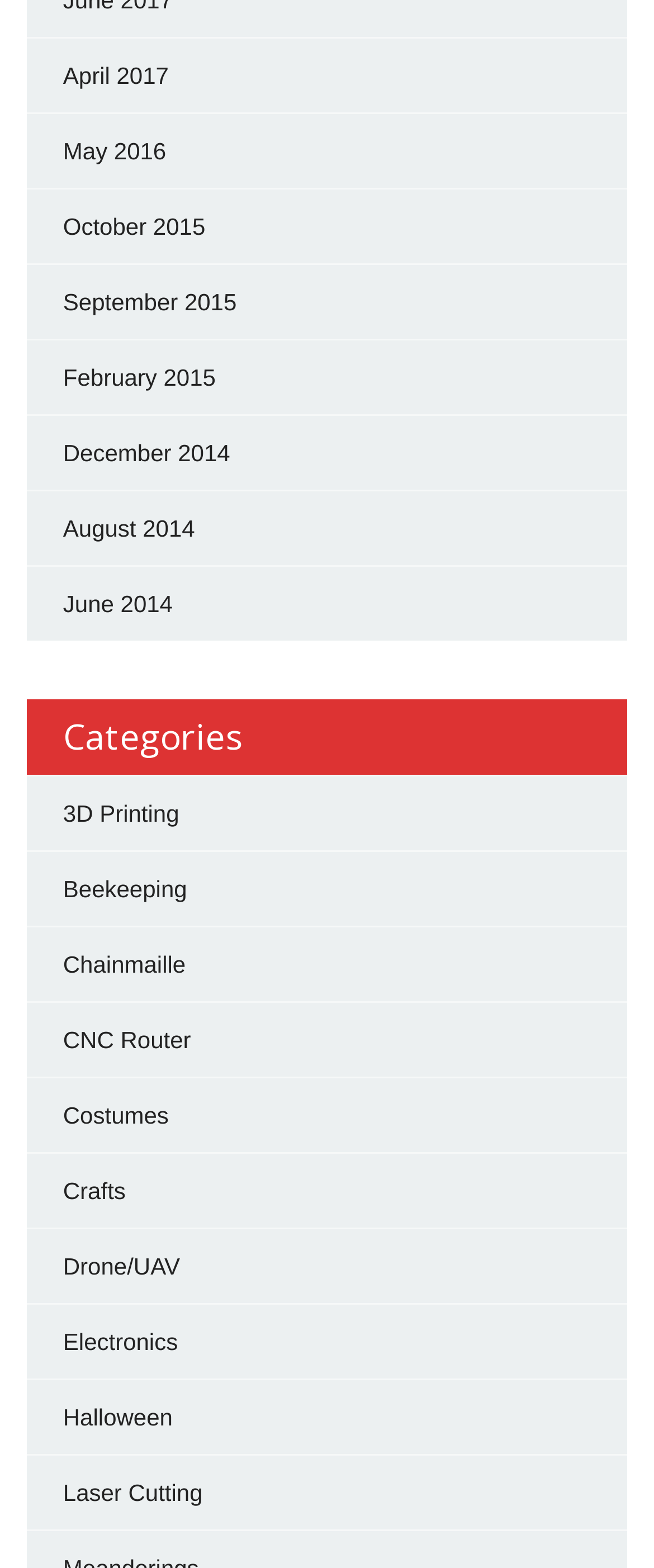Analyze the image and deliver a detailed answer to the question: What are the categories listed on the webpage?

By examining the webpage, I noticed a section labeled 'Categories' with multiple links underneath. These links represent different categories, including '3D Printing', 'Beekeeping', 'Chainmaille', and many more.